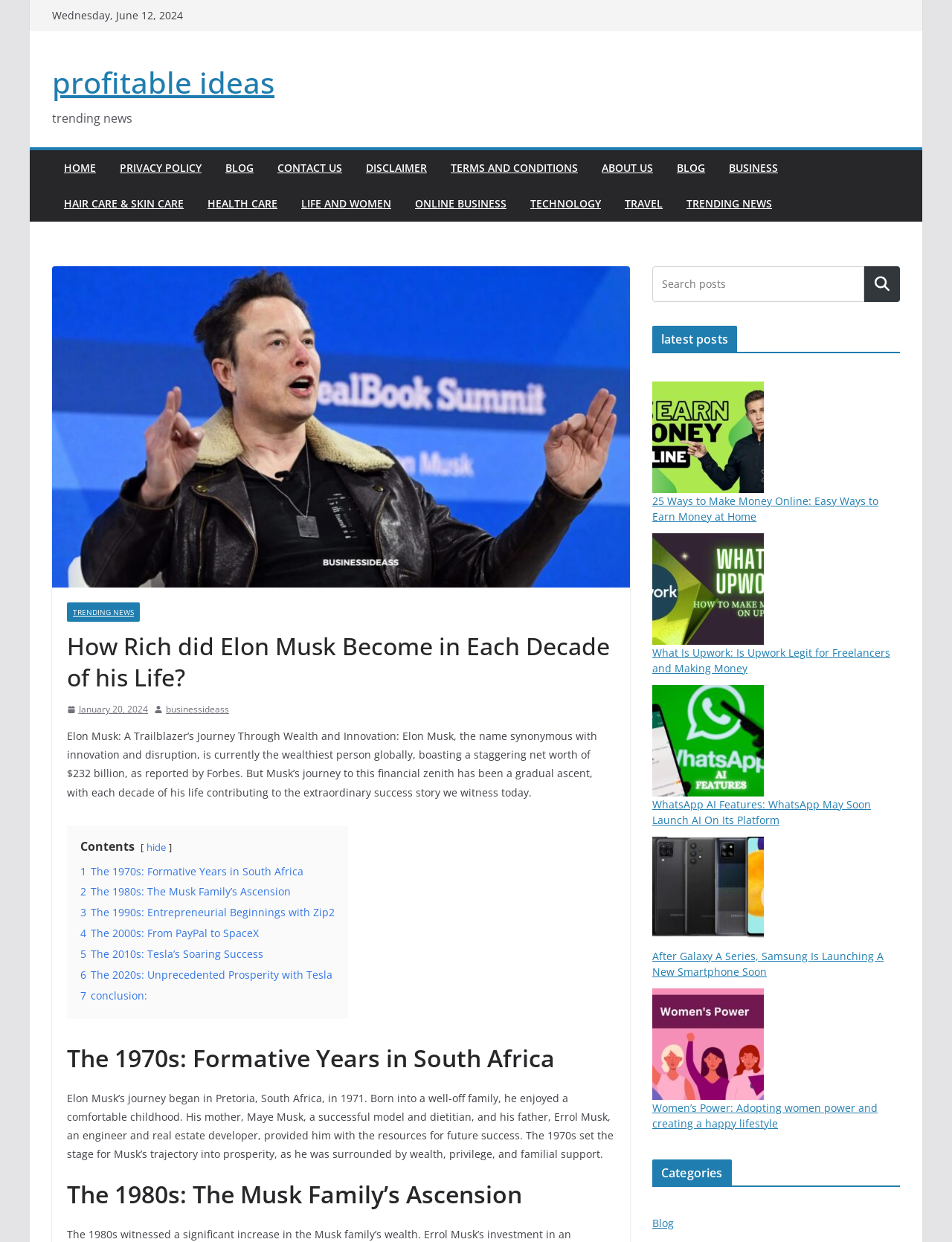Generate the text of the webpage's primary heading.

How Rich did Elon Musk Become in Each Decade of his Life?